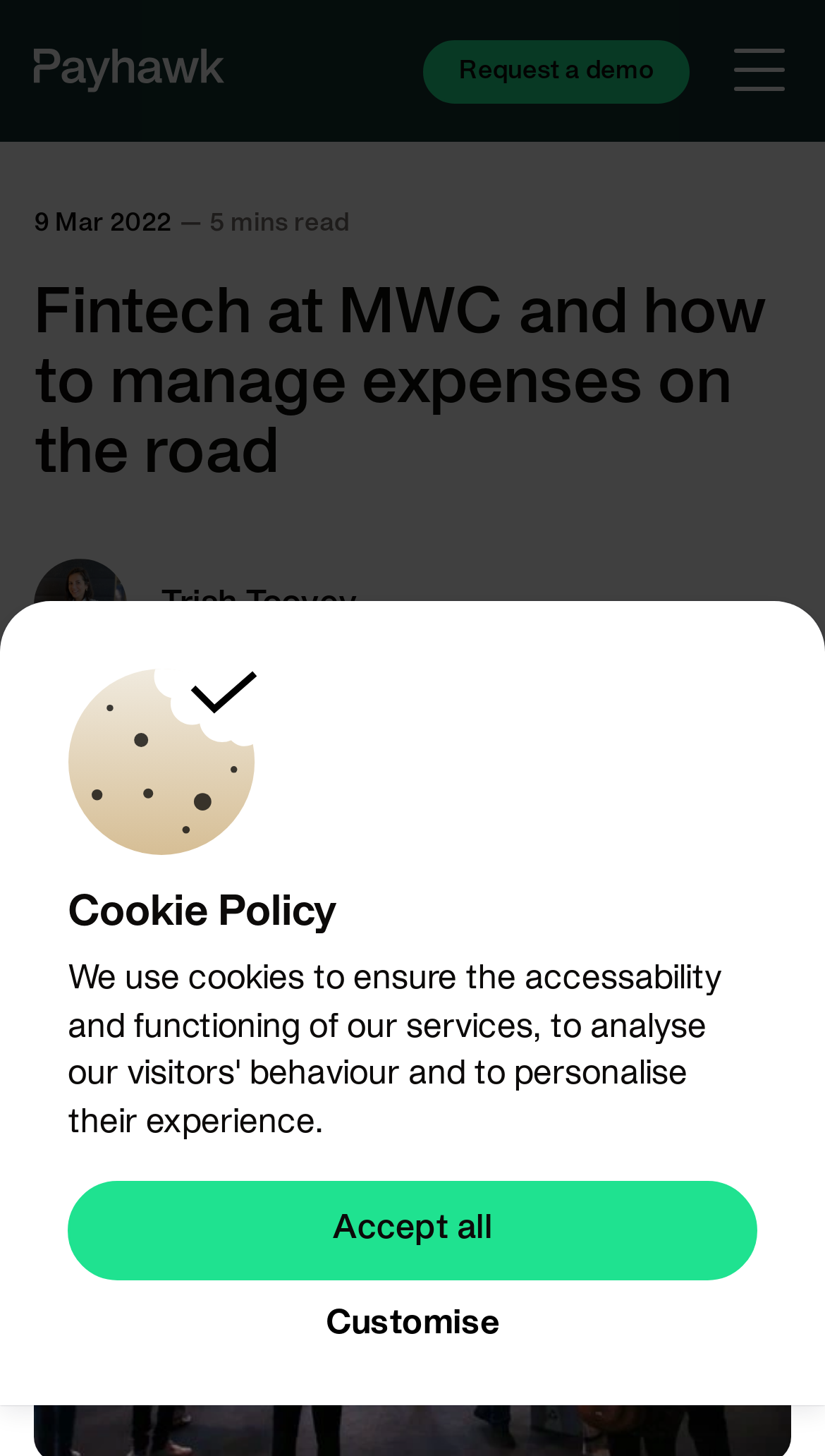Give a concise answer of one word or phrase to the question: 
What is the date of the article?

9 Mar 2022